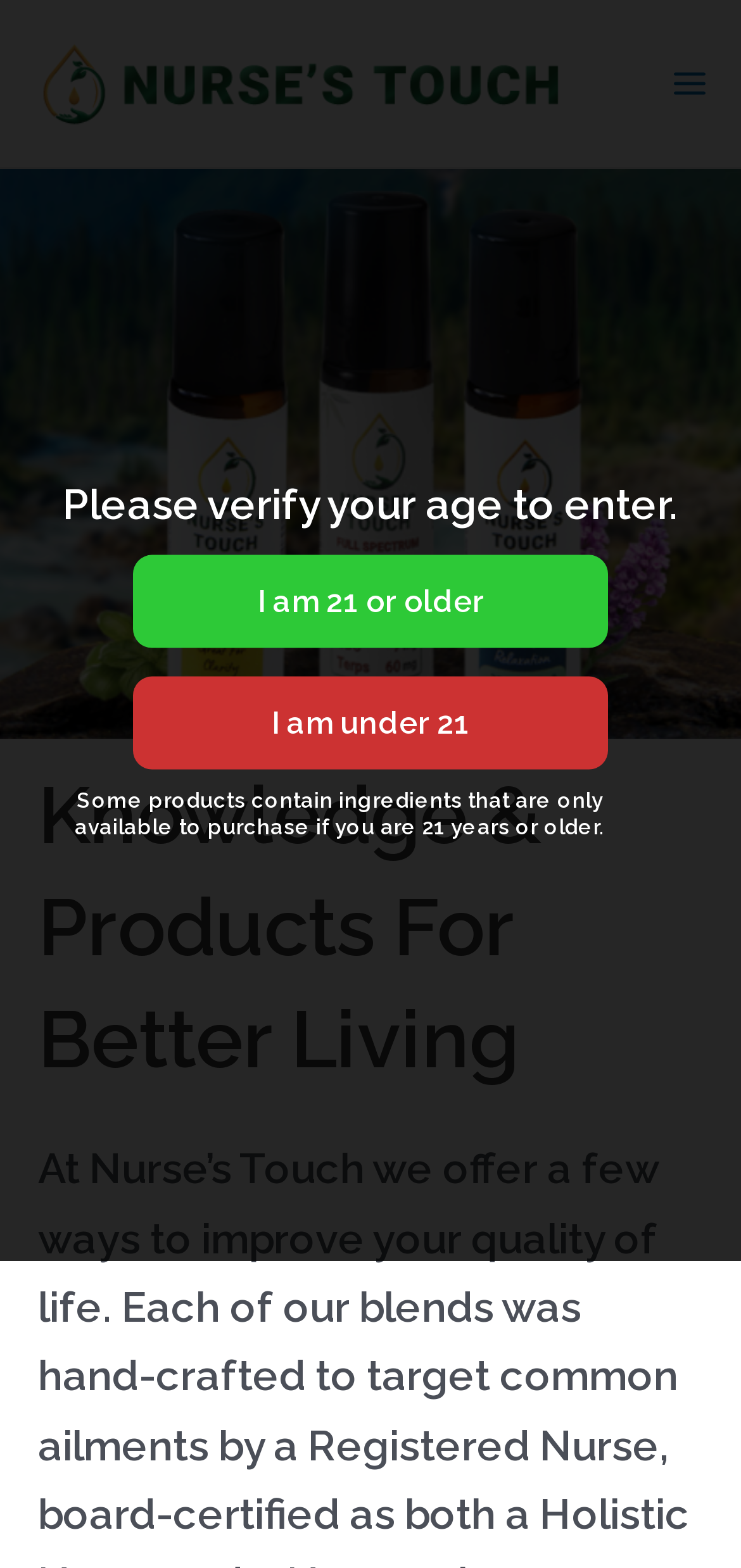What is the purpose of the age verification?
Kindly offer a detailed explanation using the data available in the image.

The age verification is required because some products contain ingredients that are only available to purchase if you are 21 years or older, as stated in the static text element.